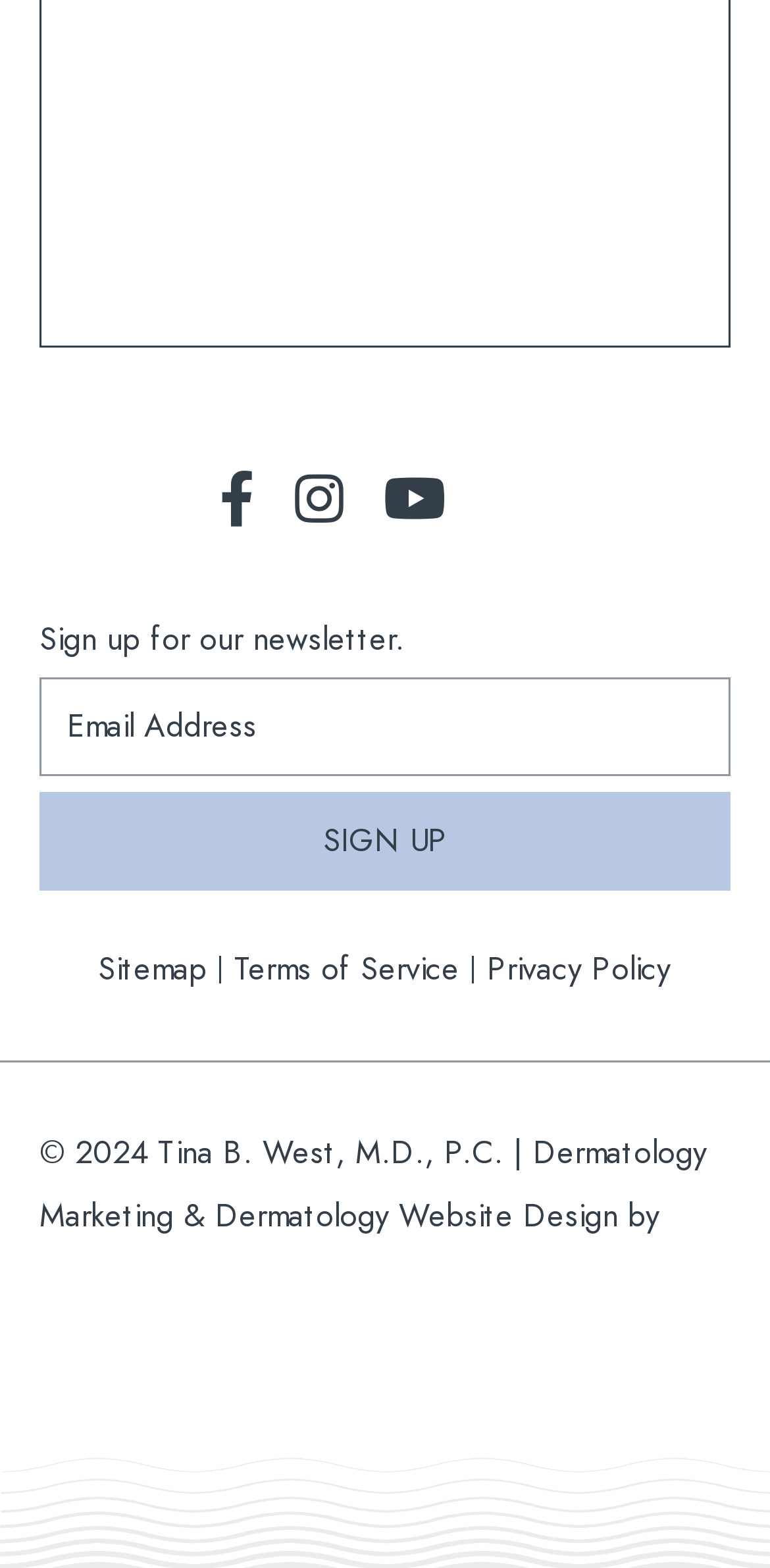How many social media links are present?
Look at the image and provide a short answer using one word or a phrase.

4